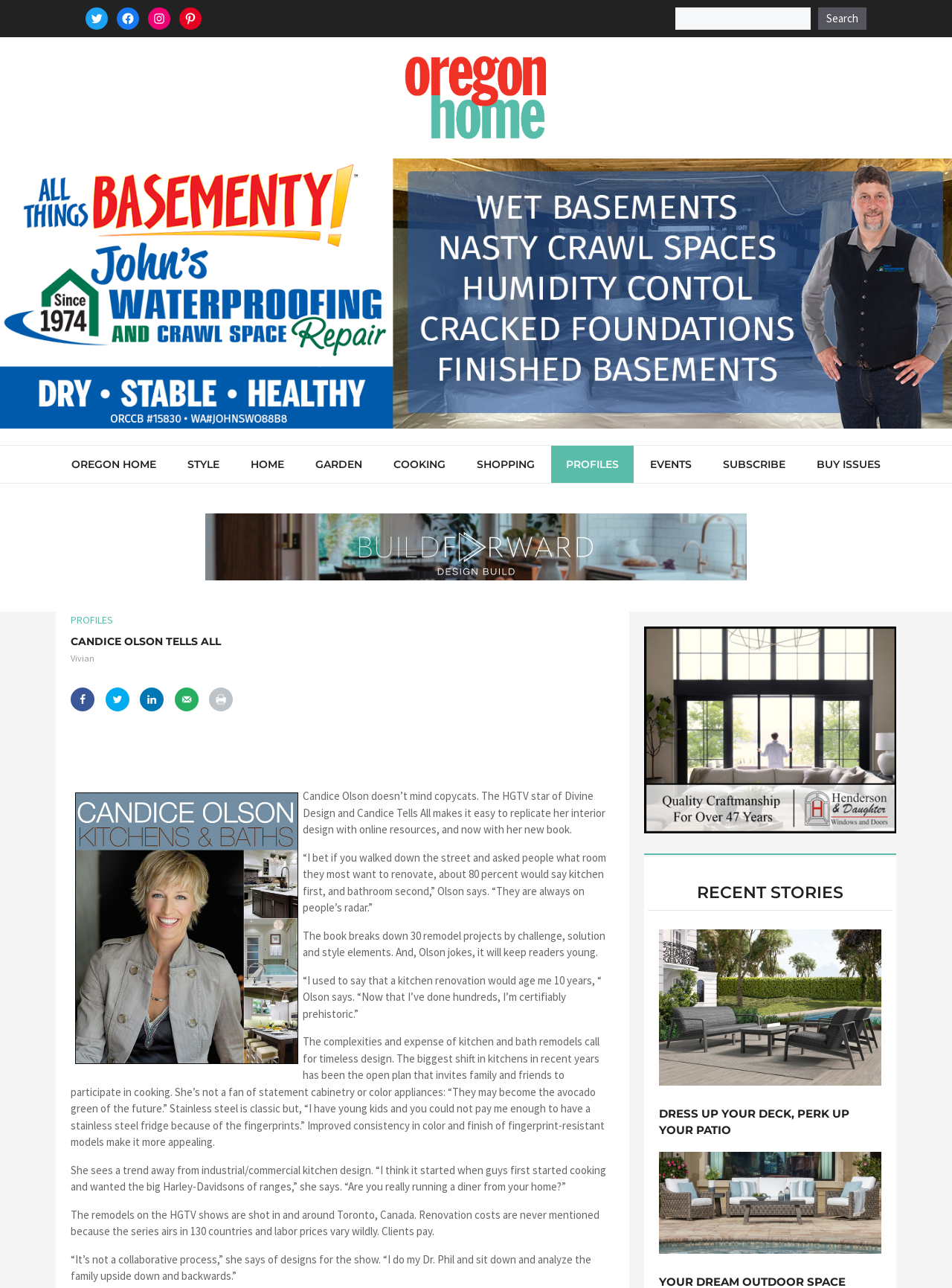Provide the bounding box coordinates for the specified HTML element described in this description: "parent_node: YOUR DREAM OUTDOOR SPACE". The coordinates should be four float numbers ranging from 0 to 1, in the format [left, top, right, bottom].

[0.692, 0.965, 0.926, 0.976]